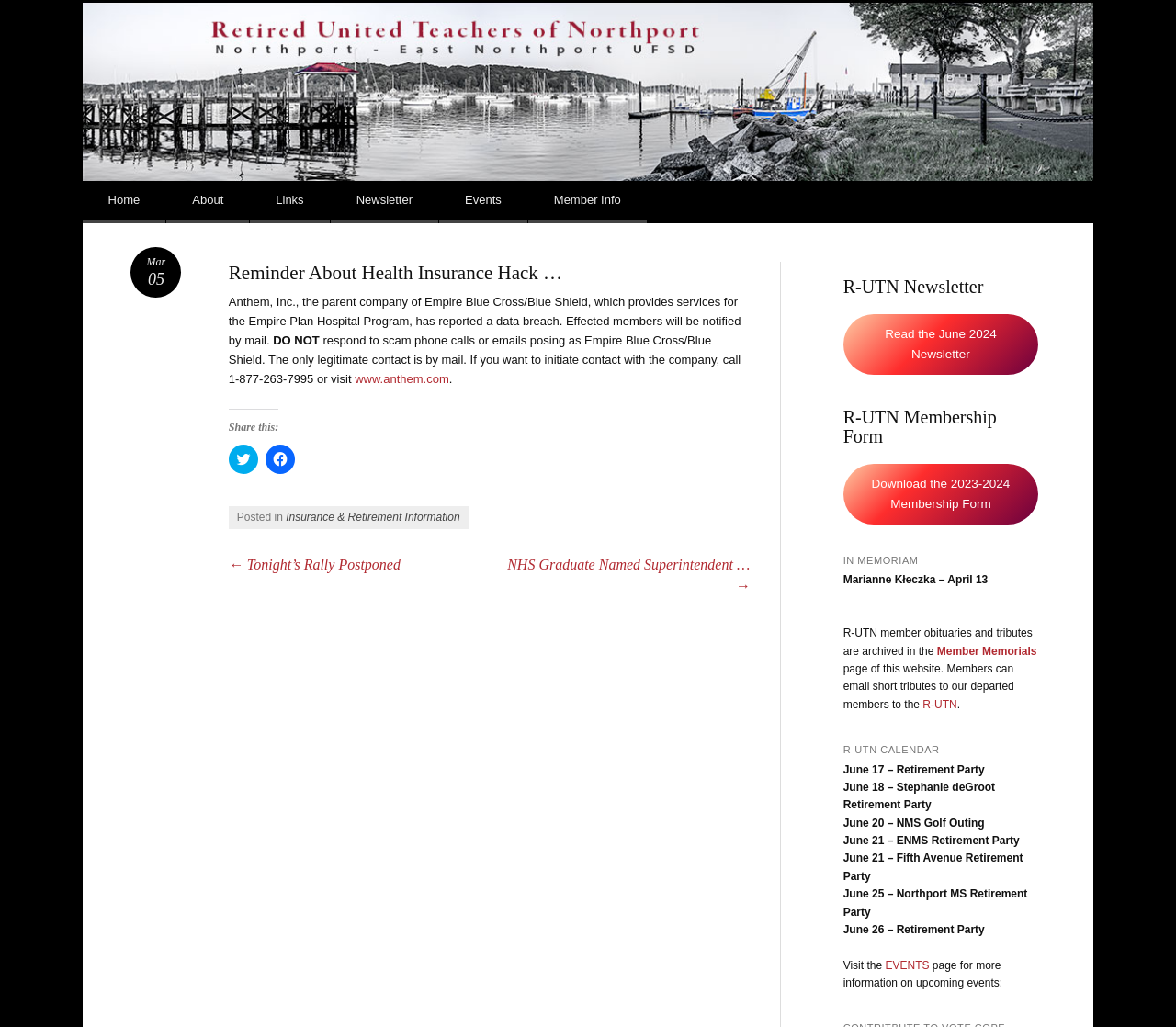Determine the bounding box coordinates for the element that should be clicked to follow this instruction: "Share this on Twitter". The coordinates should be given as four float numbers between 0 and 1, in the format [left, top, right, bottom].

[0.194, 0.433, 0.219, 0.462]